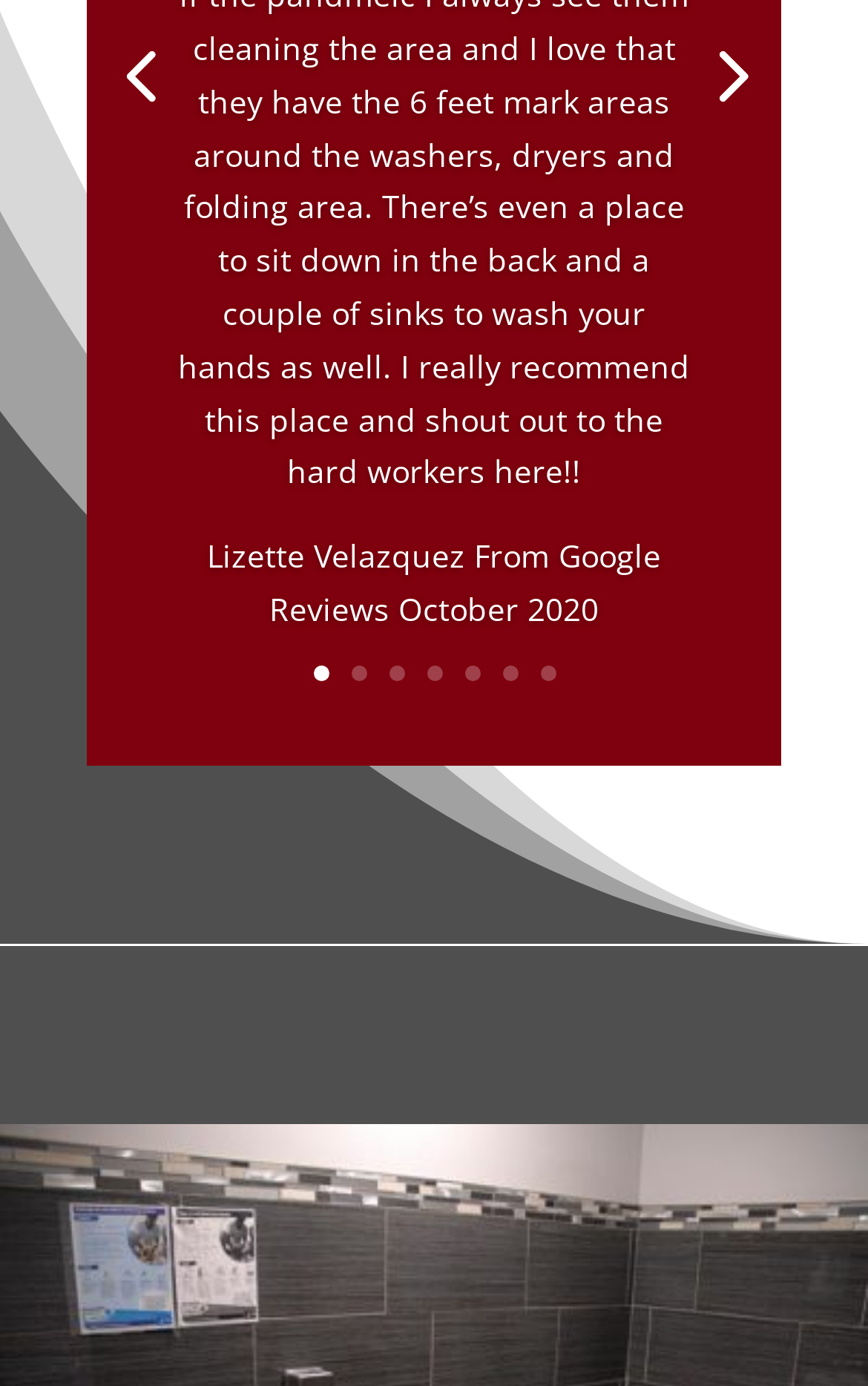Locate the UI element described as follows: "Previous". Return the bounding box coordinates as four float numbers between 0 and 1 in the order [left, top, right, bottom].

[0.1, 0.015, 0.223, 0.092]